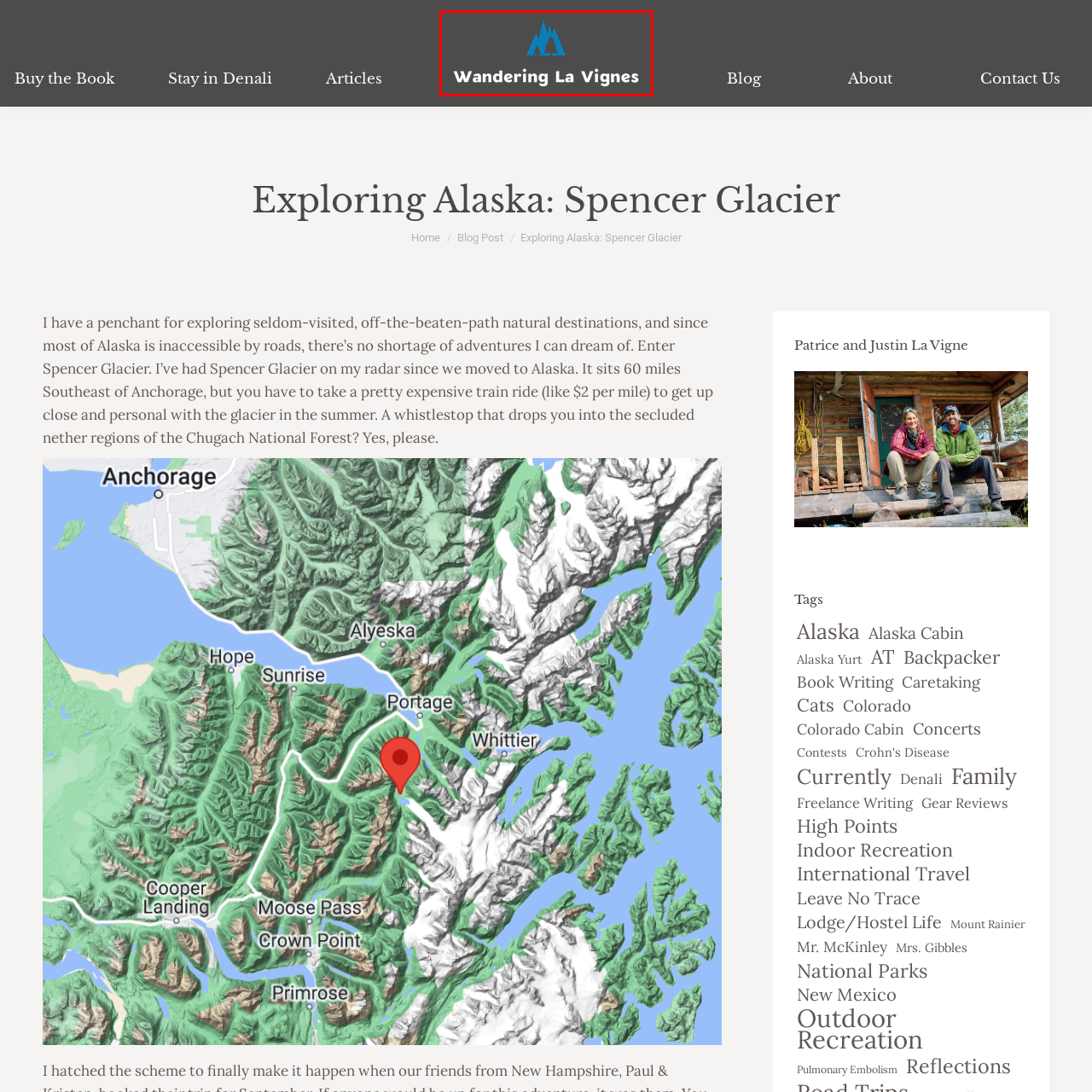Deliver a detailed account of the image that lies within the red box.

The image features a logo for "Wandering La Vignes," showcasing a minimalist design. At the center, blue mountainous silhouettes rise, accompanied by stylized trees, set against a deep gray background. Below this imagery, the text "Wandering La Vignes" is elegantly presented in bold, white lettering, emphasizing the connection to nature and exploration. This logo encapsulates the spirit of adventure and the exploration of beautiful landscapes, inviting viewers to delve into the adventures that this blog offers, particularly focusing on experiences in Alaska, such as the enchanting Spencer Glacier.